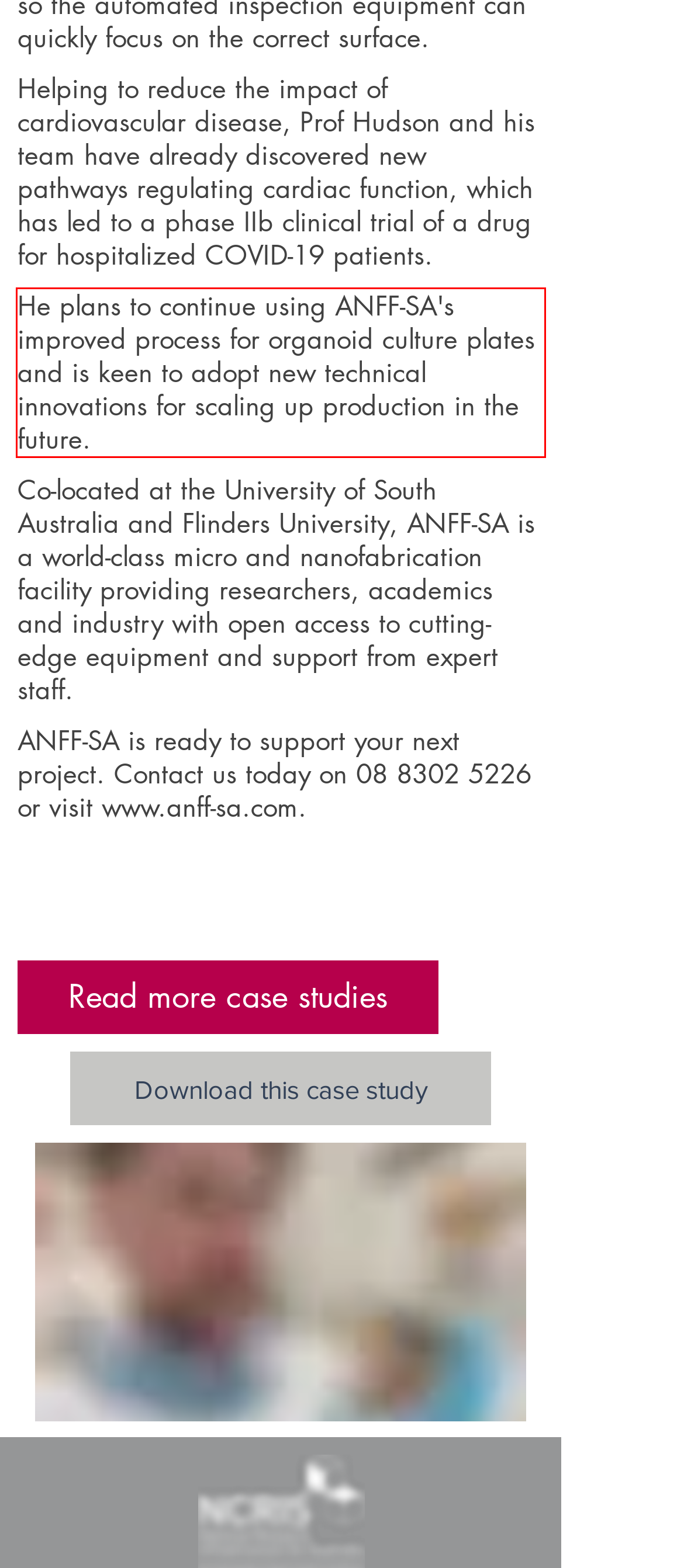Using the provided screenshot of a webpage, recognize the text inside the red rectangle bounding box by performing OCR.

He plans to continue using ANFF-SA's improved process for organoid culture plates and is keen to adopt new technical innovations for scaling up production in the future.